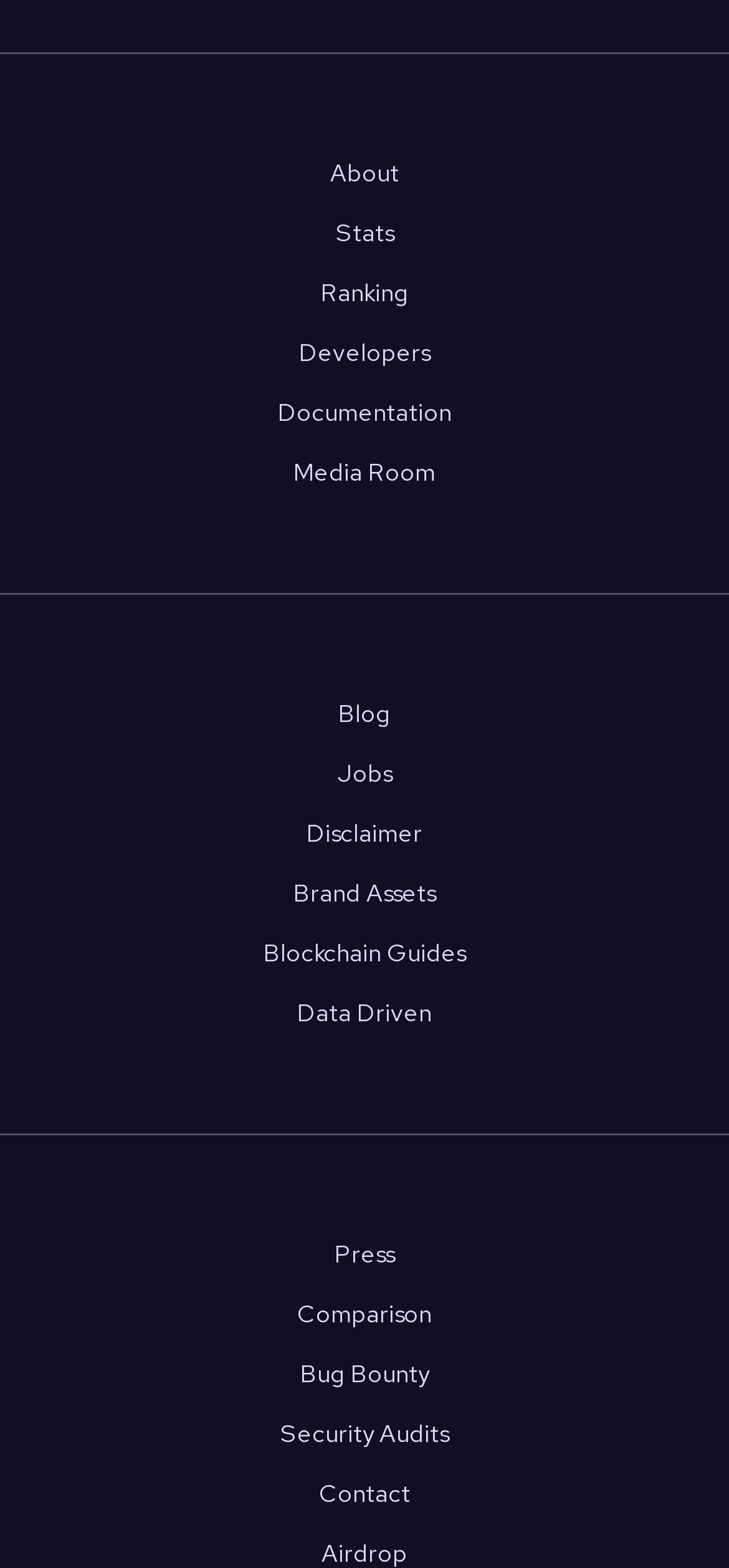How many links are in the navigation menu?
Based on the image, give a concise answer in the form of a single word or short phrase.

15